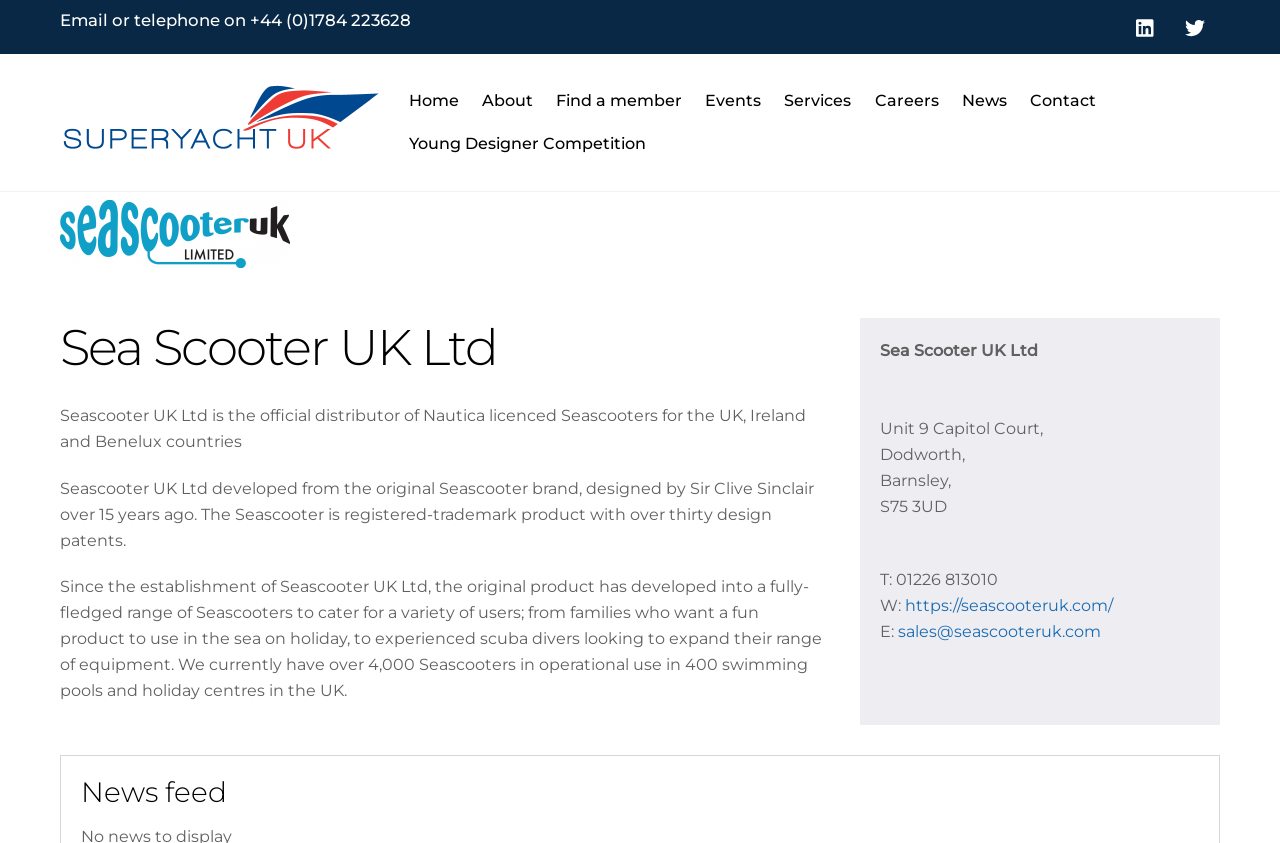Please identify the bounding box coordinates of the clickable area that will fulfill the following instruction: "Visit the LinkedIn page". The coordinates should be in the format of four float numbers between 0 and 1, i.e., [left, top, right, bottom].

[0.88, 0.018, 0.911, 0.042]